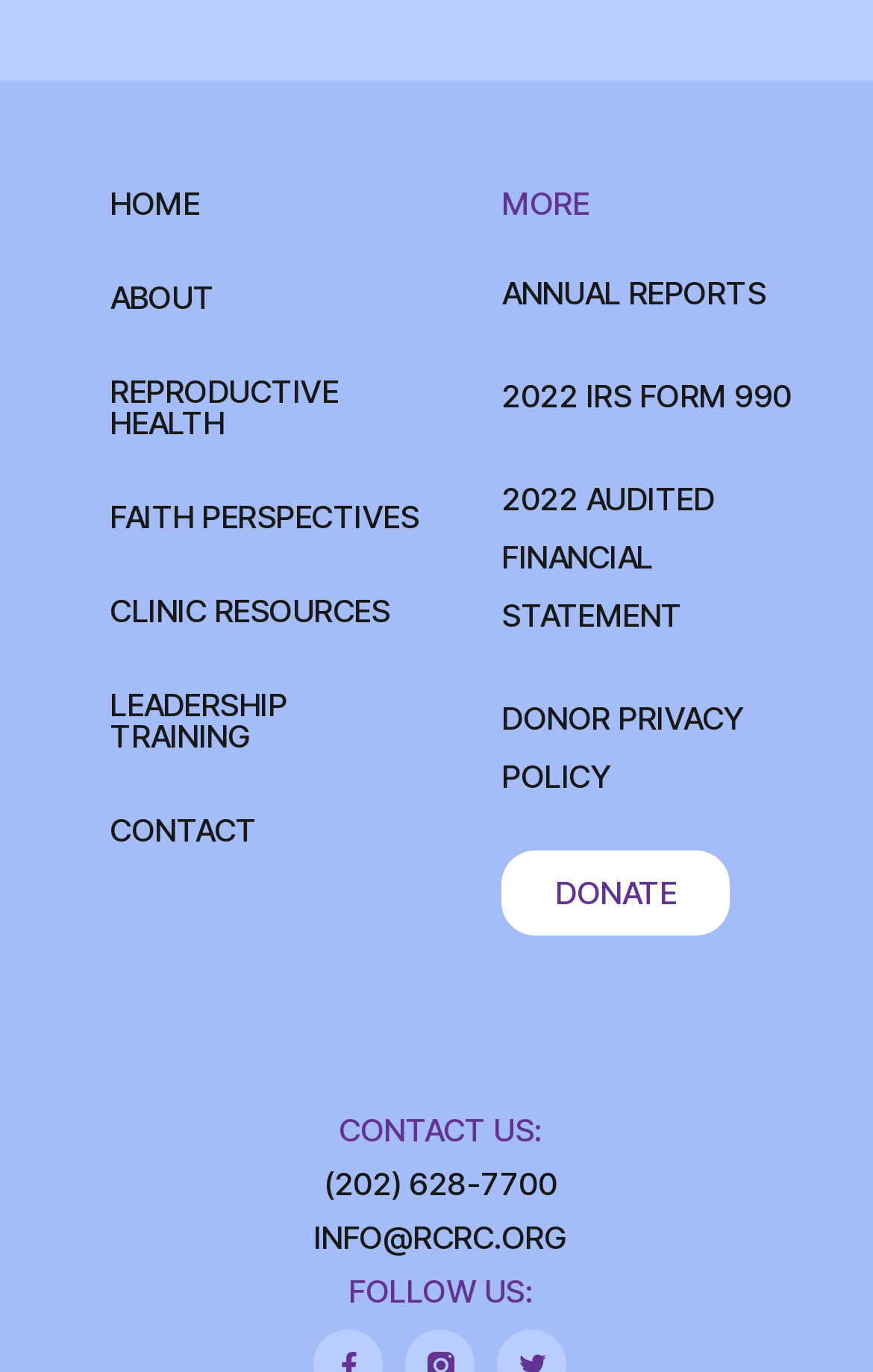Please indicate the bounding box coordinates of the element's region to be clicked to achieve the instruction: "make a donation". Provide the coordinates as four float numbers between 0 and 1, i.e., [left, top, right, bottom].

[0.575, 0.62, 0.836, 0.682]